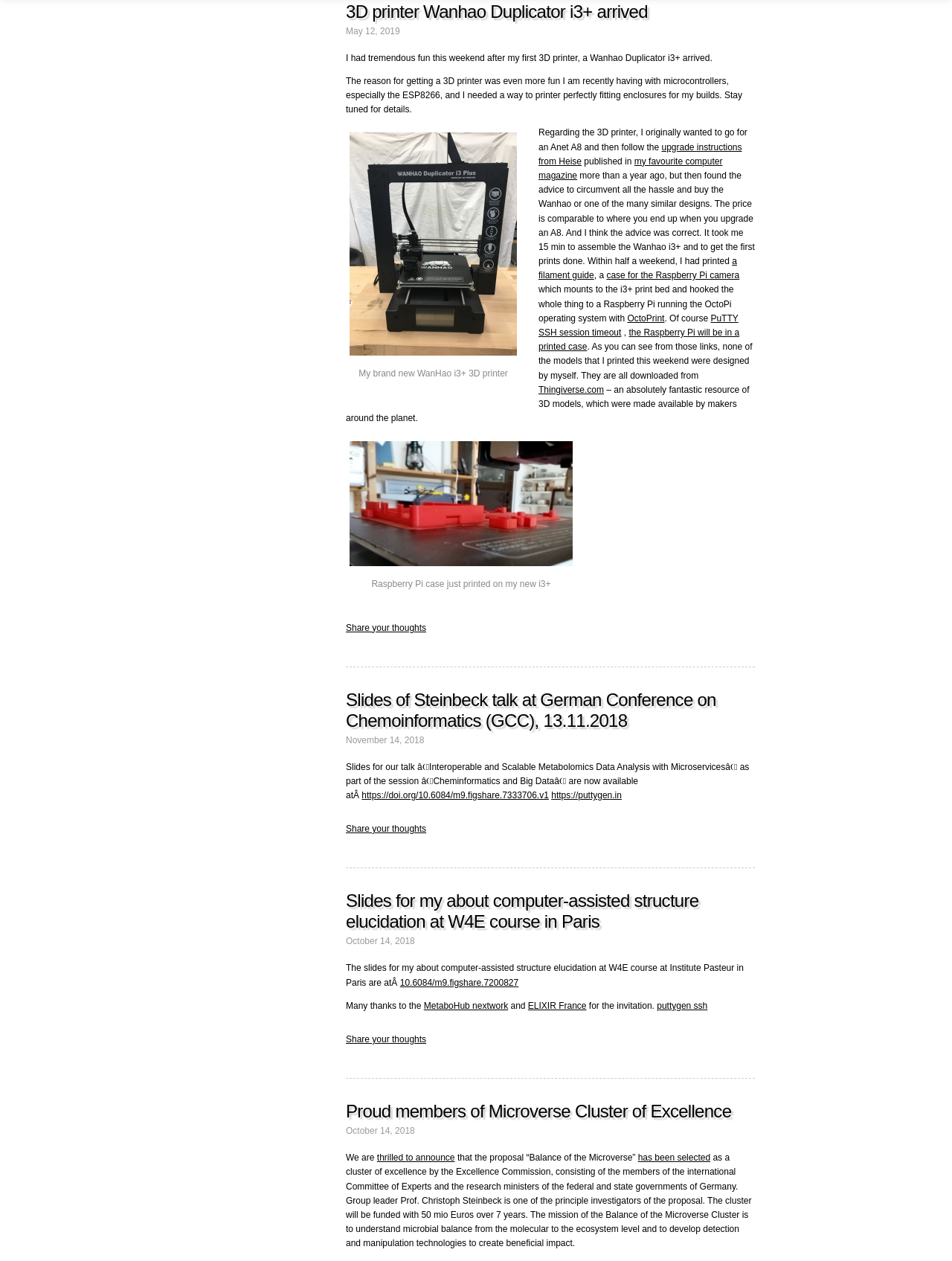Find and specify the bounding box coordinates that correspond to the clickable region for the instruction: "Click the link to share your thoughts about the Raspberry Pi case".

[0.363, 0.459, 0.448, 0.467]